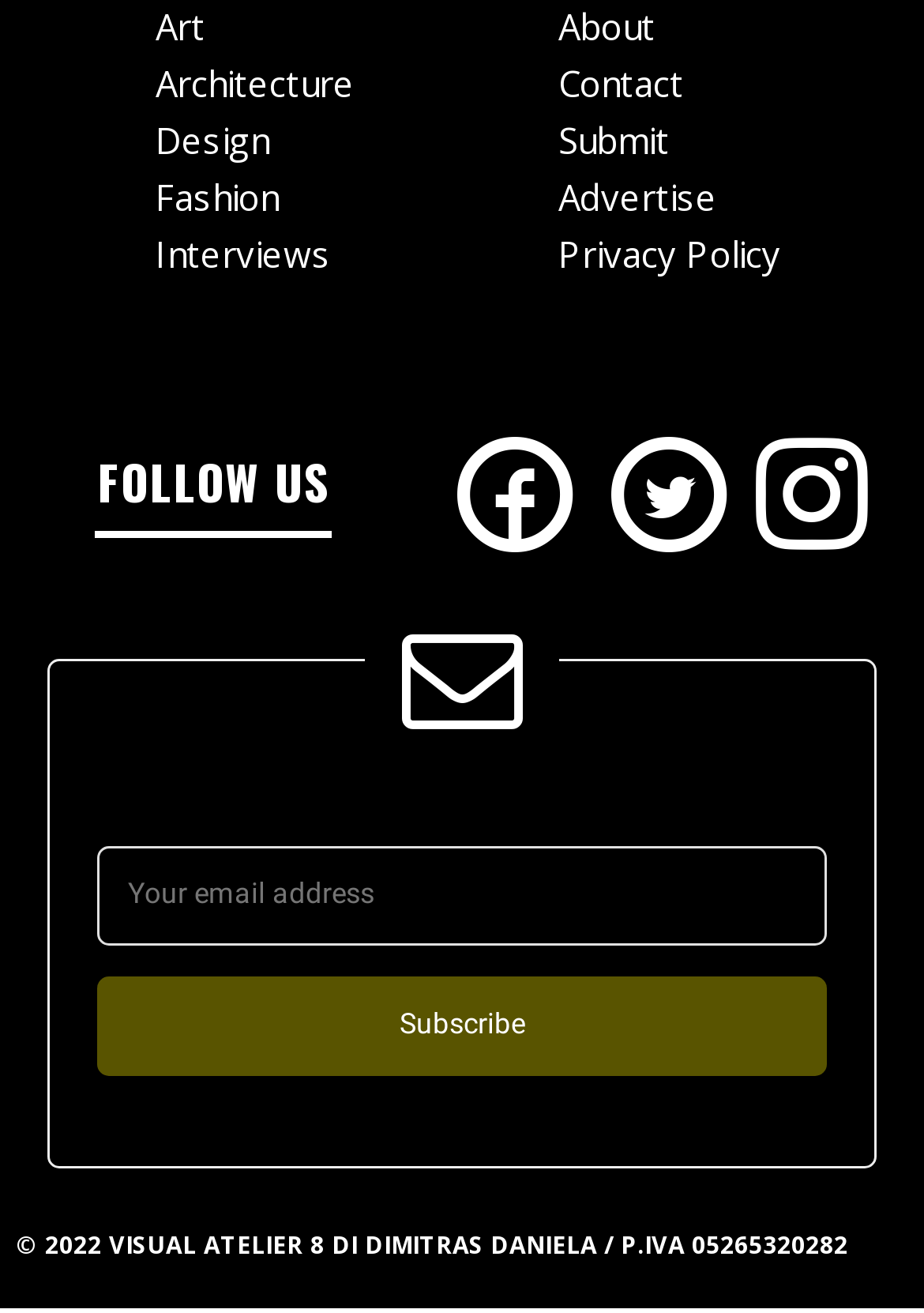Bounding box coordinates are specified in the format (top-left x, top-left y, bottom-right x, bottom-right y). All values are floating point numbers bounded between 0 and 1. Please provide the bounding box coordinate of the region this sentence describes: Architecture

[0.168, 0.046, 0.383, 0.082]